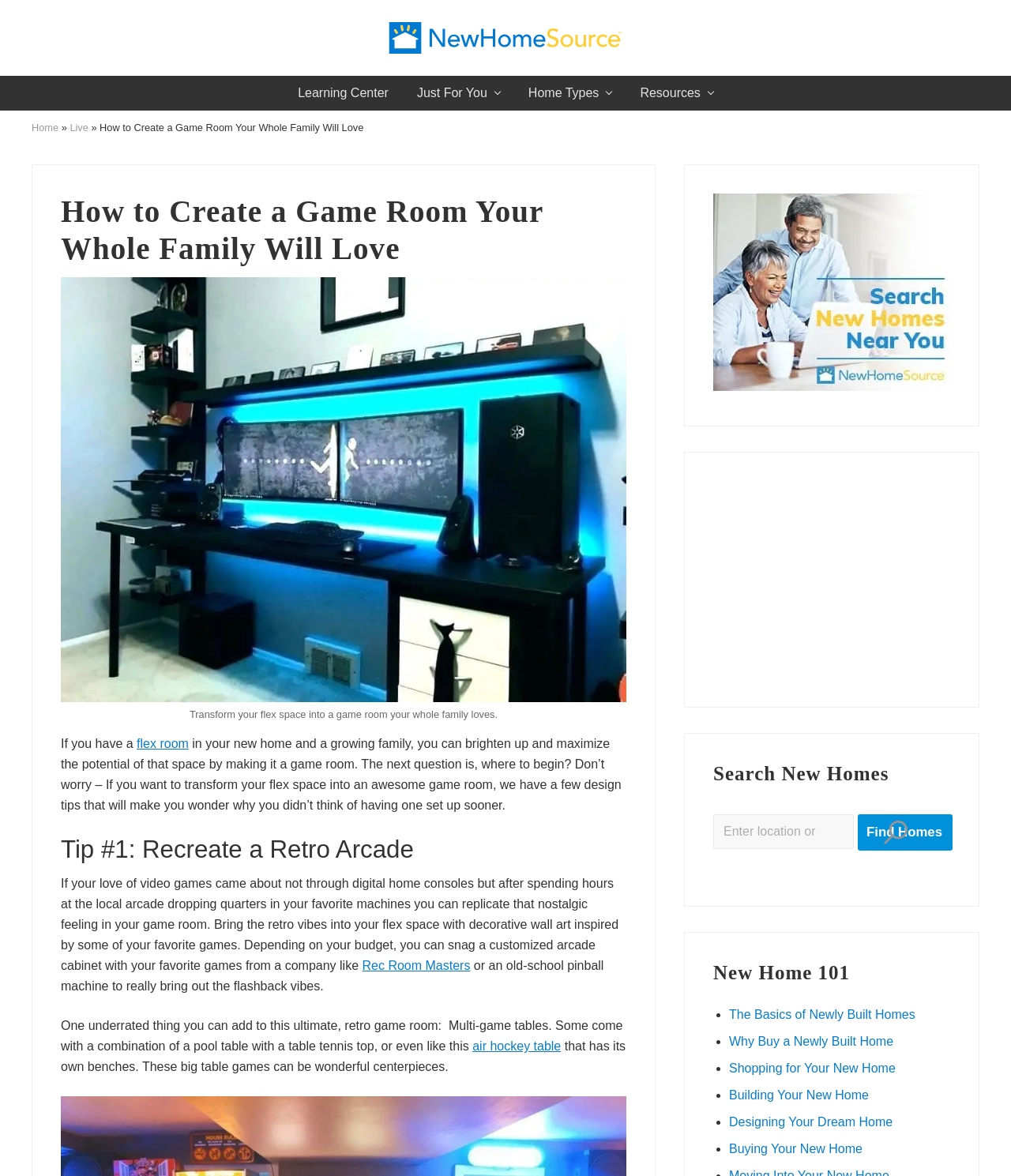Using the element description provided, determine the bounding box coordinates in the format (top-left x, top-left y, bottom-right x, bottom-right y). Ensure that all values are floating point numbers between 0 and 1. Element description: alt="NewHomeSource"

[0.383, 0.019, 0.617, 0.045]